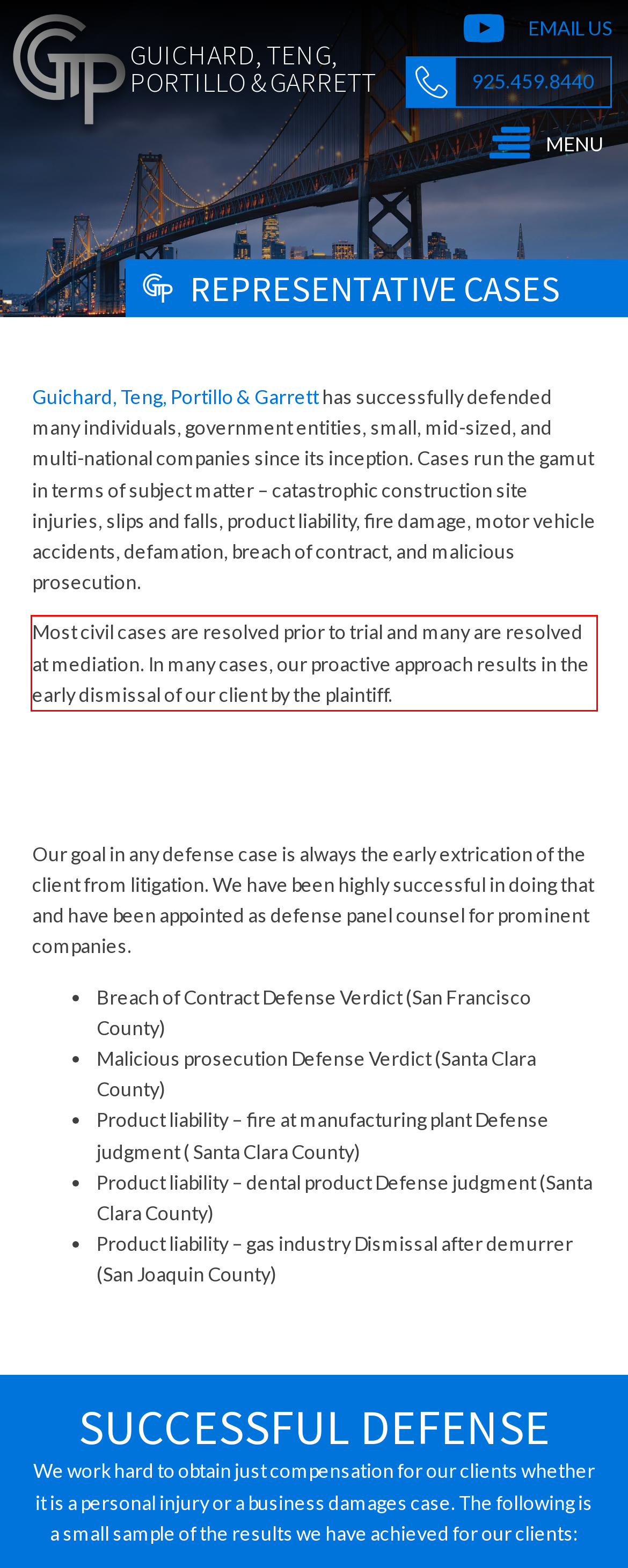Please examine the screenshot of the webpage and read the text present within the red rectangle bounding box.

Most civil cases are resolved prior to trial and many are resolved at mediation. In many cases, our proactive approach results in the early dismissal of our client by the plaintiff.